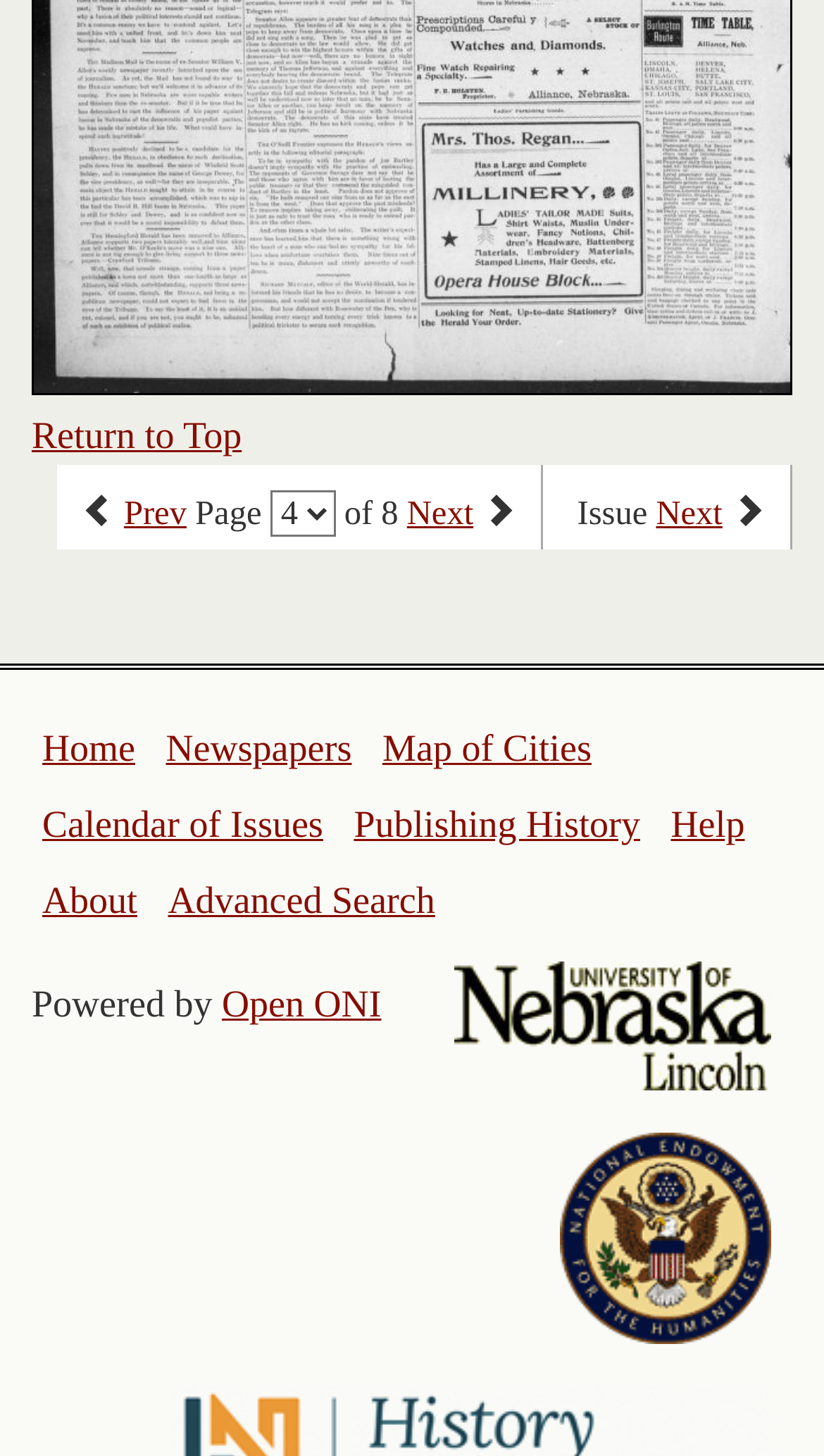Find the bounding box coordinates of the clickable region needed to perform the following instruction: "Go to the previous page". The coordinates should be provided as four float numbers between 0 and 1, i.e., [left, top, right, bottom].

[0.15, 0.34, 0.226, 0.366]